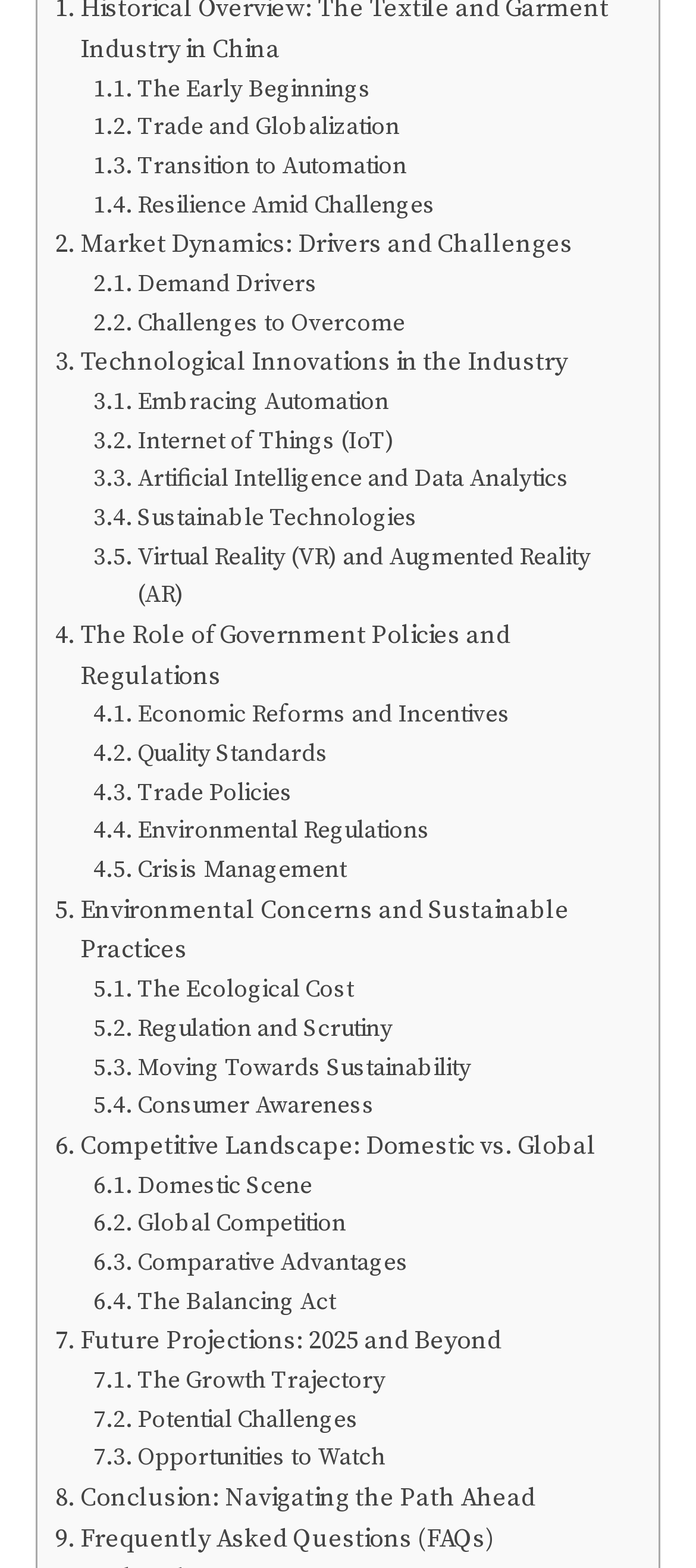Extract the bounding box coordinates for the UI element described by the text: "Trade and Globalization". The coordinates should be in the form of [left, top, right, bottom] with values between 0 and 1.

[0.134, 0.07, 0.575, 0.094]